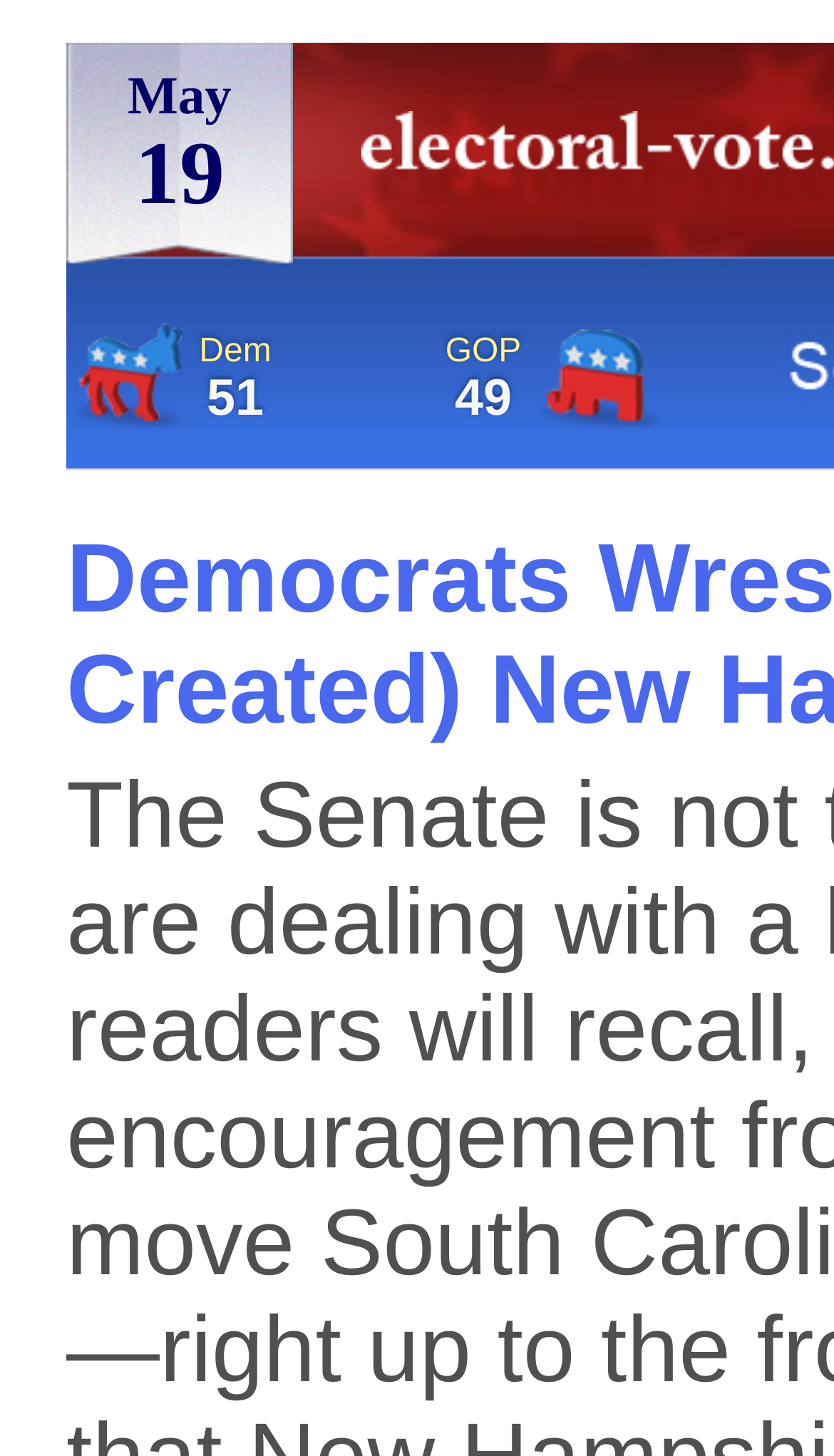Generate an in-depth caption that captures all aspects of the webpage.

The webpage appears to be tracking the 2023 Senate election, displaying a red/blue map of the US. At the top left, there is a date indicator showing "May 19". Below the date, there are two sections side by side, each containing a label and a number. The left section has the label "Dem" and the number "51", while the right section has the label "GOP" and the number "49". 

Between these two sections, there are two images, one on the left and one on the right, each with a description. The images are positioned slightly above the labels and numbers. The overall layout is divided into two main parts, with the date at the top and the two sections with labels, numbers, and images below.